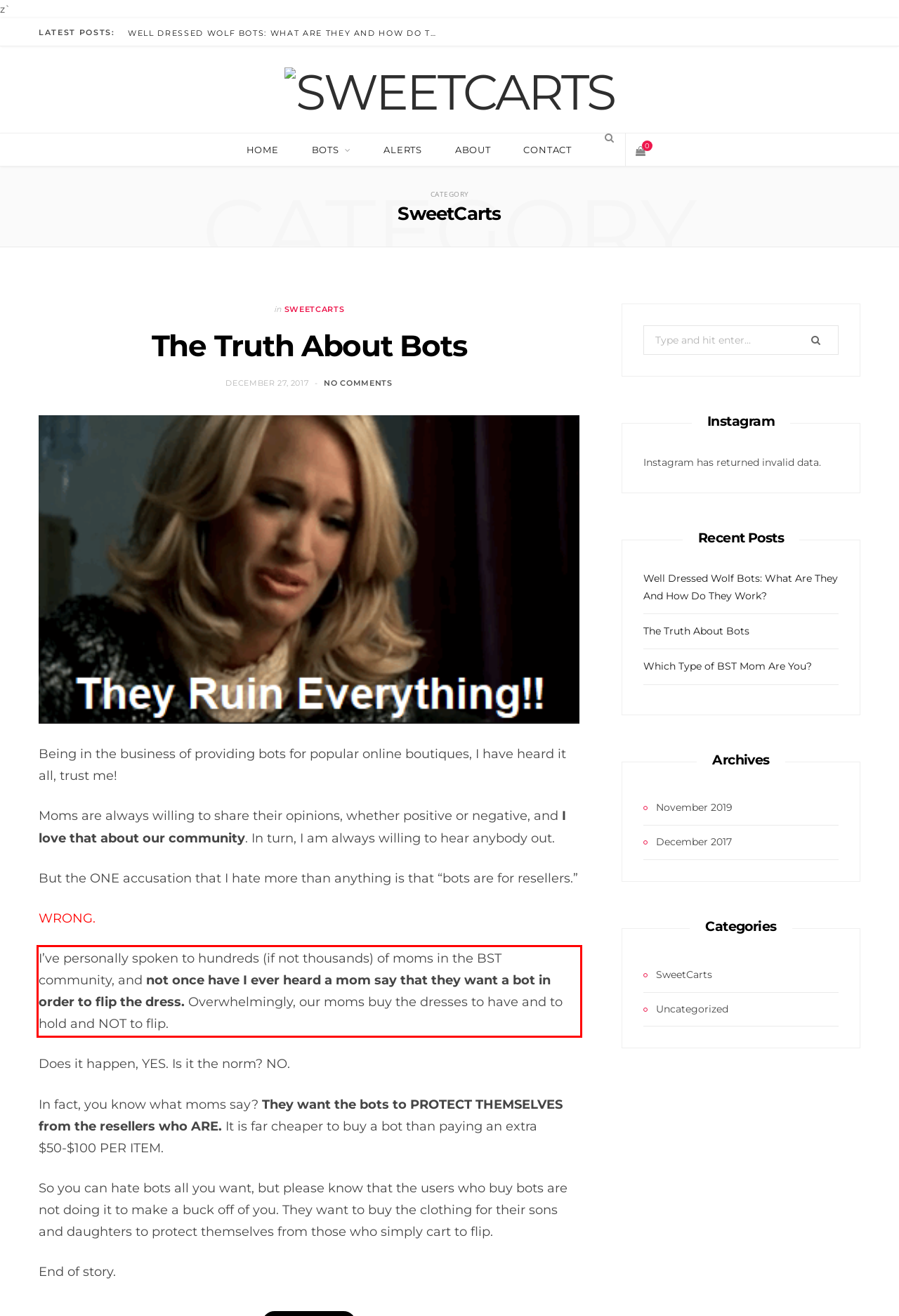Analyze the screenshot of the webpage and extract the text from the UI element that is inside the red bounding box.

I’ve personally spoken to hundreds (if not thousands) of moms in the BST community, and not once have I ever heard a mom say that they want a bot in order to flip the dress. Overwhelmingly, our moms buy the dresses to have and to hold and NOT to flip.